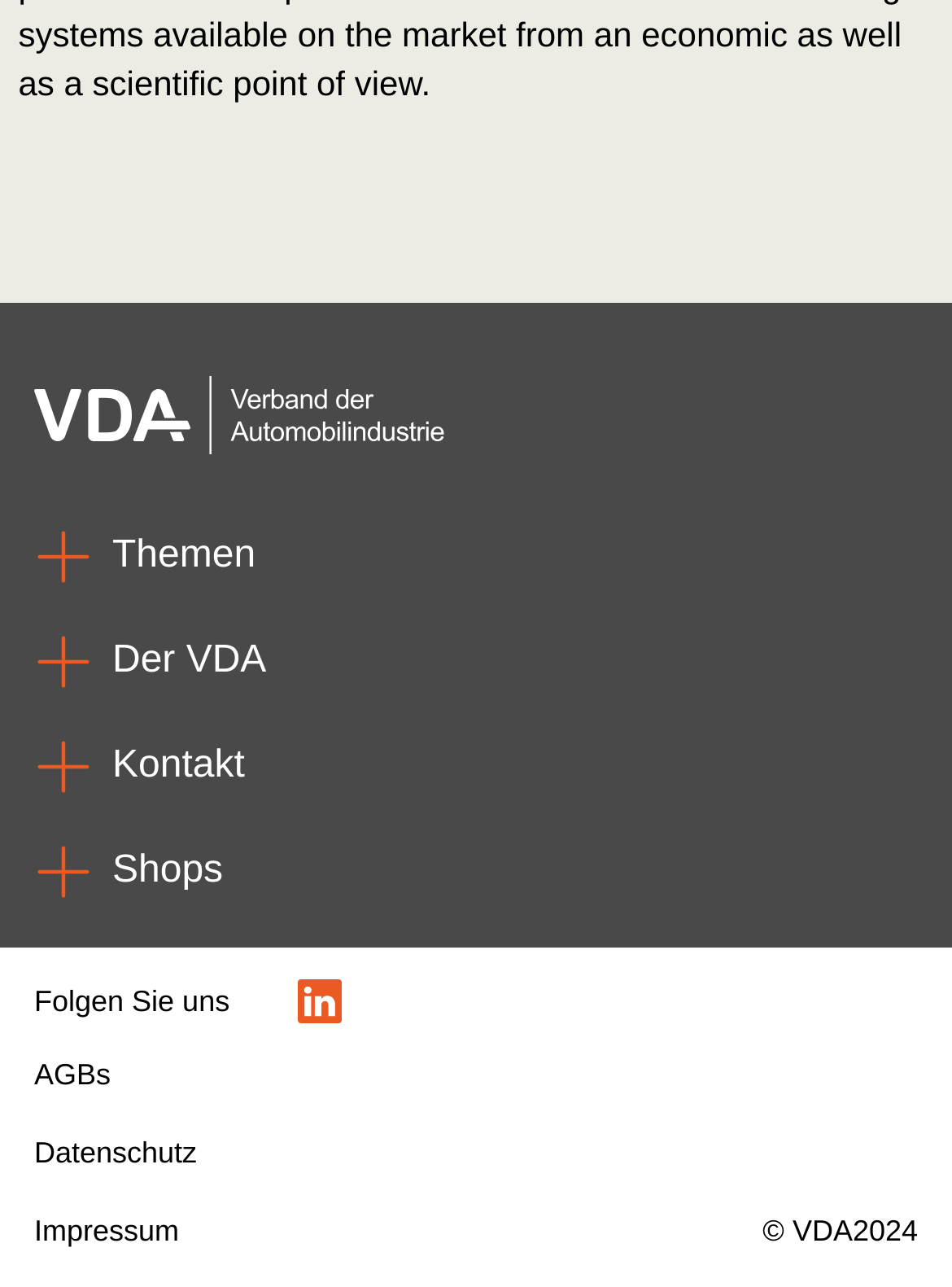How many buttons are in the top navigation bar?
Observe the image and answer the question with a one-word or short phrase response.

4